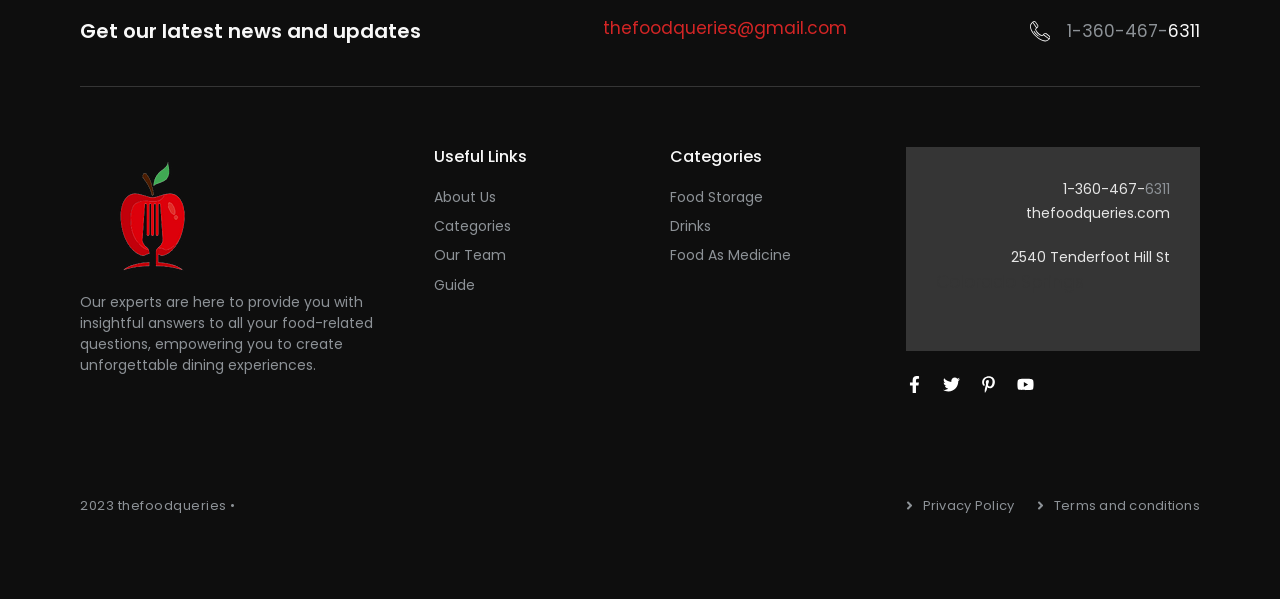Find and indicate the bounding box coordinates of the region you should select to follow the given instruction: "Read about food storage".

[0.523, 0.311, 0.596, 0.346]